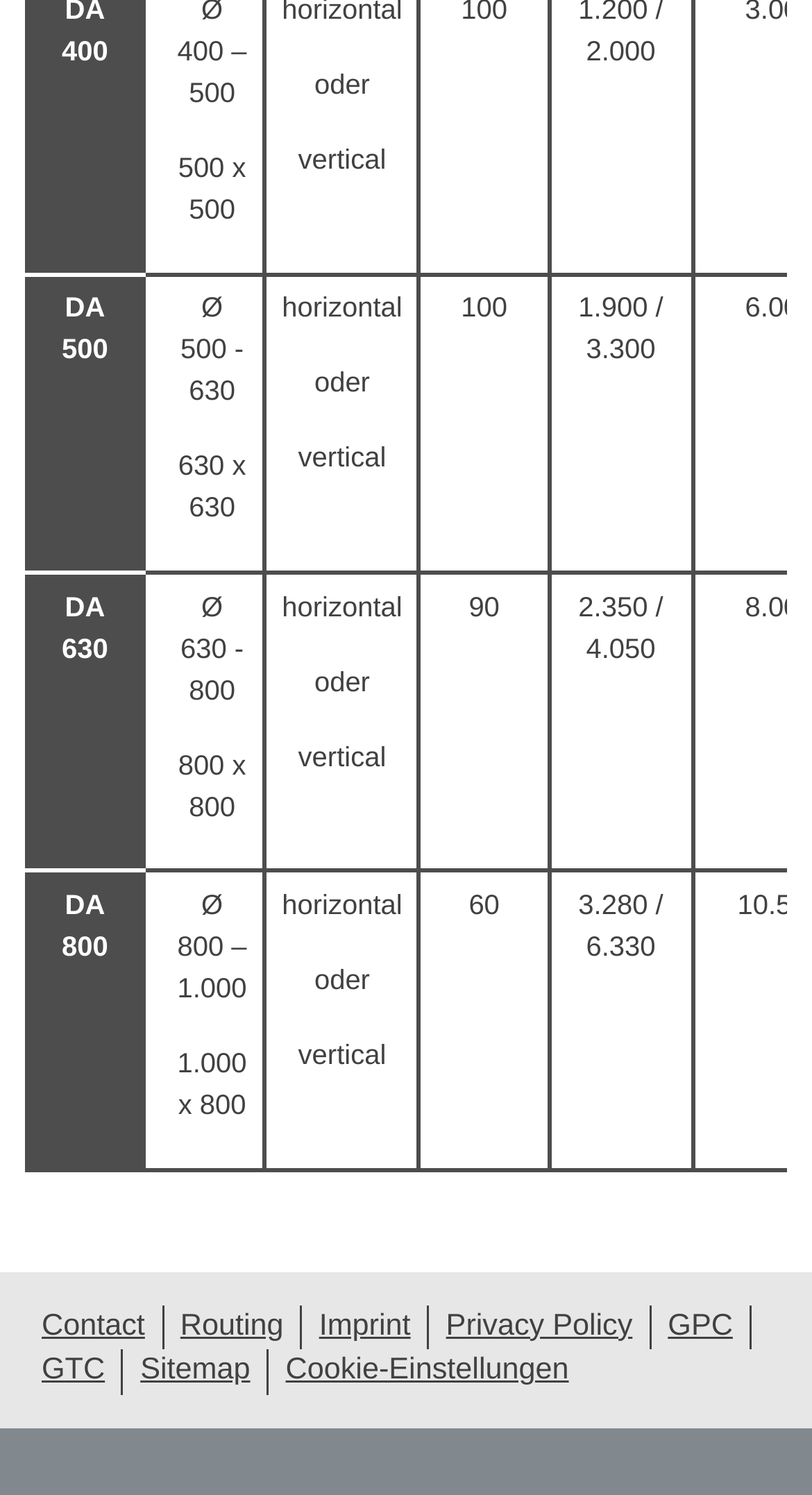Using the description "GPC", locate and provide the bounding box of the UI element.

[0.802, 0.873, 0.926, 0.903]